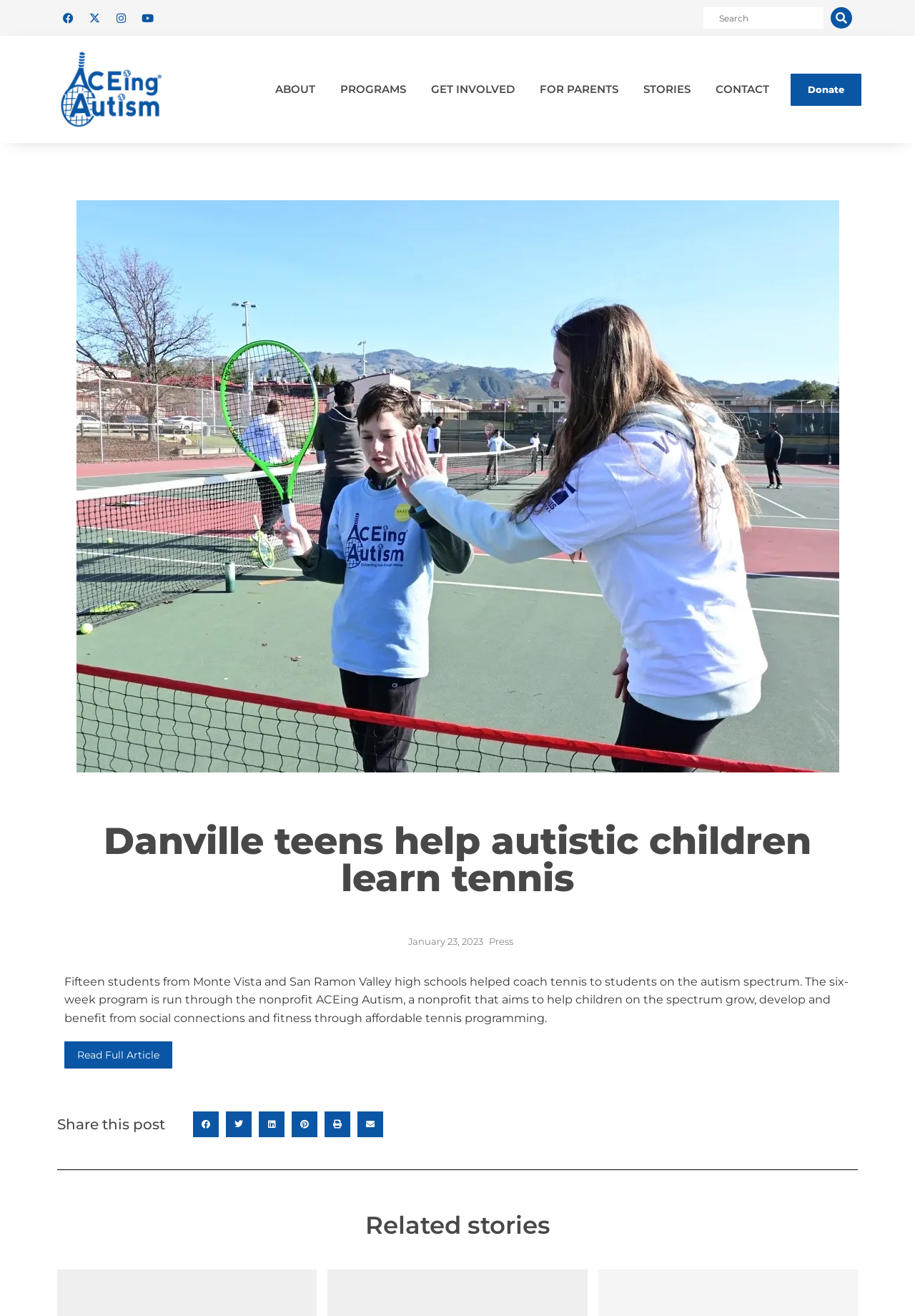Find the bounding box coordinates for the area that must be clicked to perform this action: "Share this post on Twitter".

[0.247, 0.845, 0.275, 0.864]